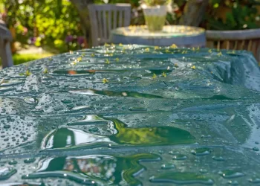Detail every visible element in the image extensively.

The image captures a close-up view of a table covered in droplets of water, glistening under natural light. The table is set in a garden, and faint hints of greenery can be seen in the background, suggesting a lush and vibrant environment. Surrounding elements include blurred wooden chairs and a decorative planter, which add to the serene and tranquil atmosphere. The water droplets might indicate recent rainfall, emphasizing the theme of gardening care and the impact of weather on outdoor spaces. This particular moment highlights the beauty of nature and serves as a reminder of the importance of protecting plants from heavy rain, as explored in the accompanying article titled "Heavy Rain After Planting Garden: Here’s How to Protect It."